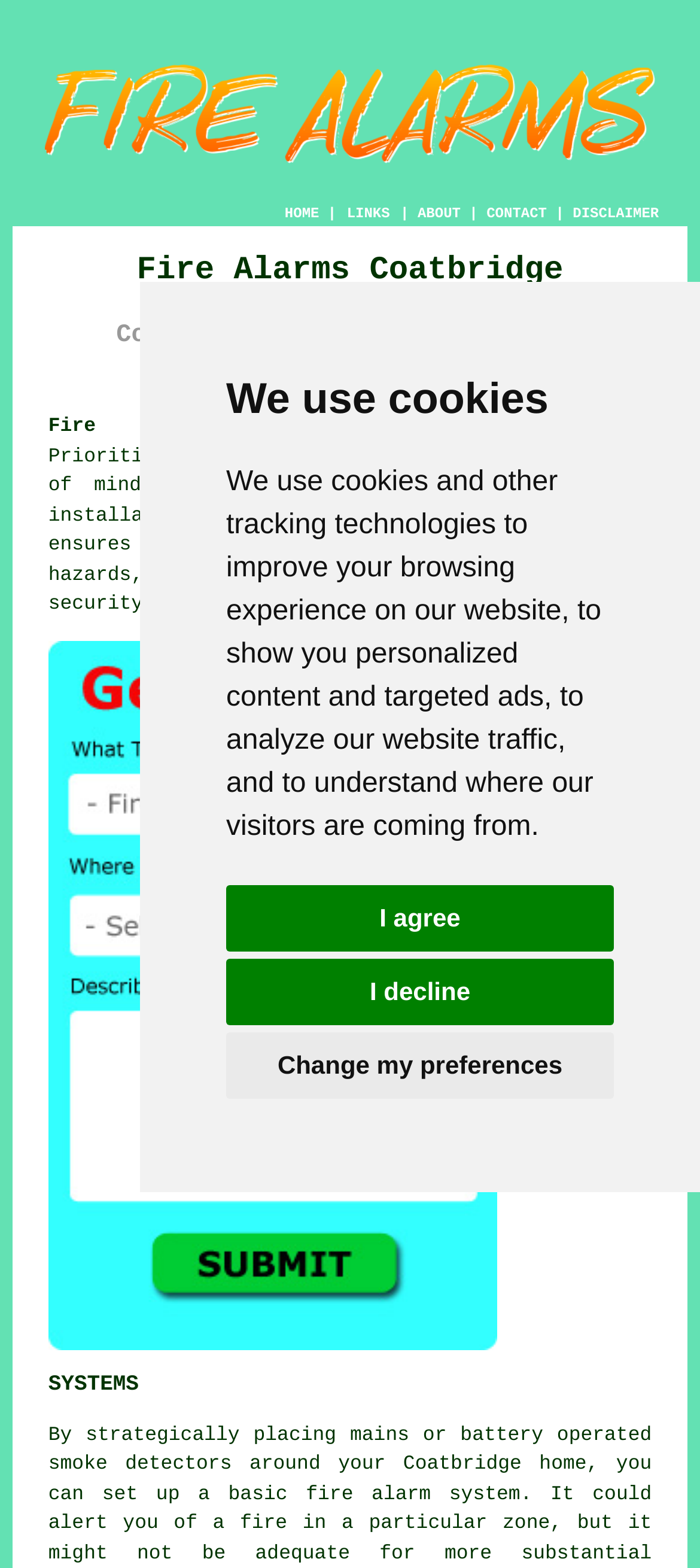What is the purpose of the 'Free Coatbridge Fire Alarm Quotes' link?
Using the image as a reference, give an elaborate response to the question.

The 'Free Coatbridge Fire Alarm Quotes' link is likely used to allow users to request free quotes for fire alarm installation services in Coatbridge, as it is a common practice in the industry to provide quotes before proceeding with a service.